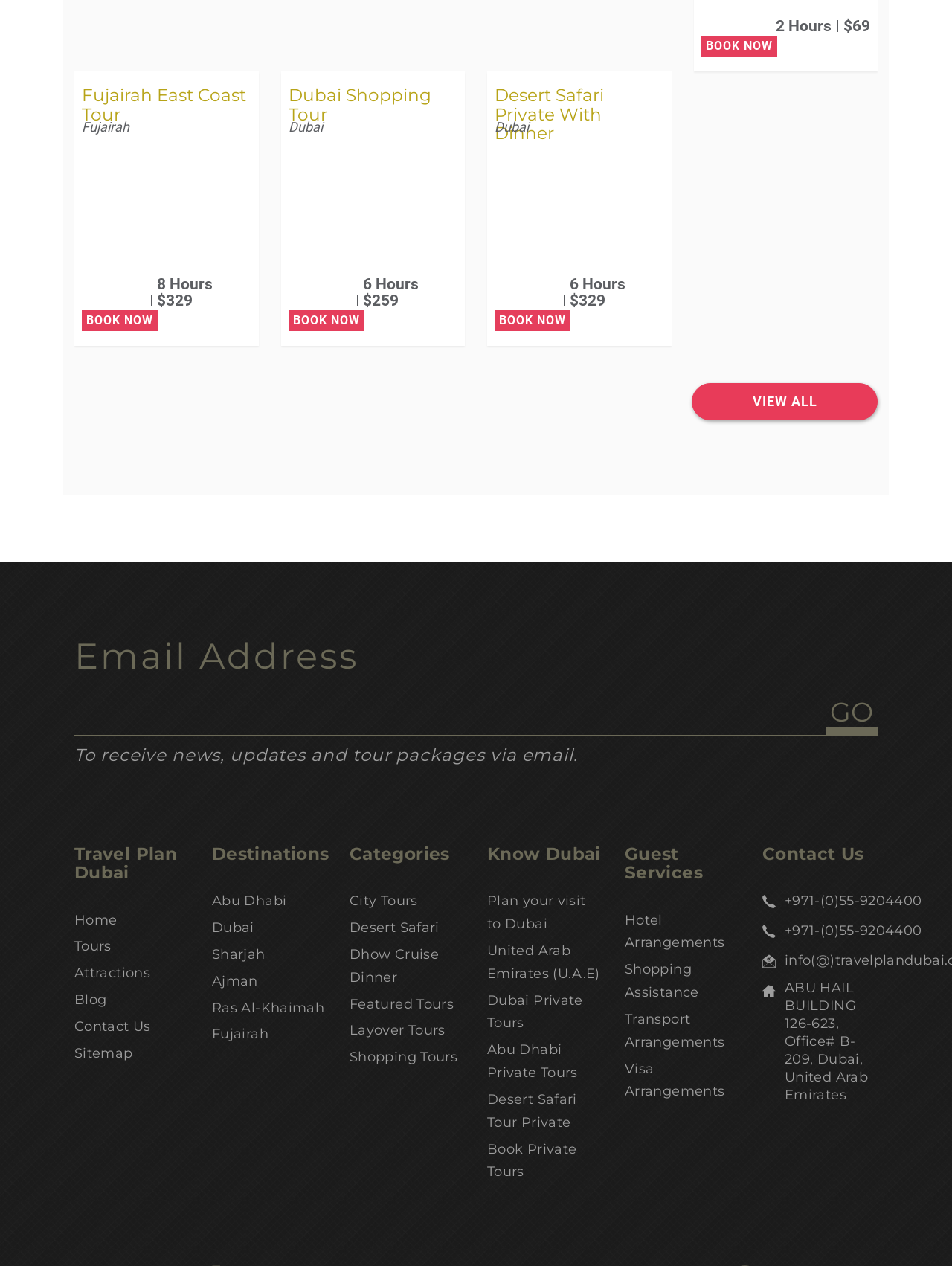Using the provided element description "Shopping Assistance", determine the bounding box coordinates of the UI element.

[0.656, 0.759, 0.734, 0.79]